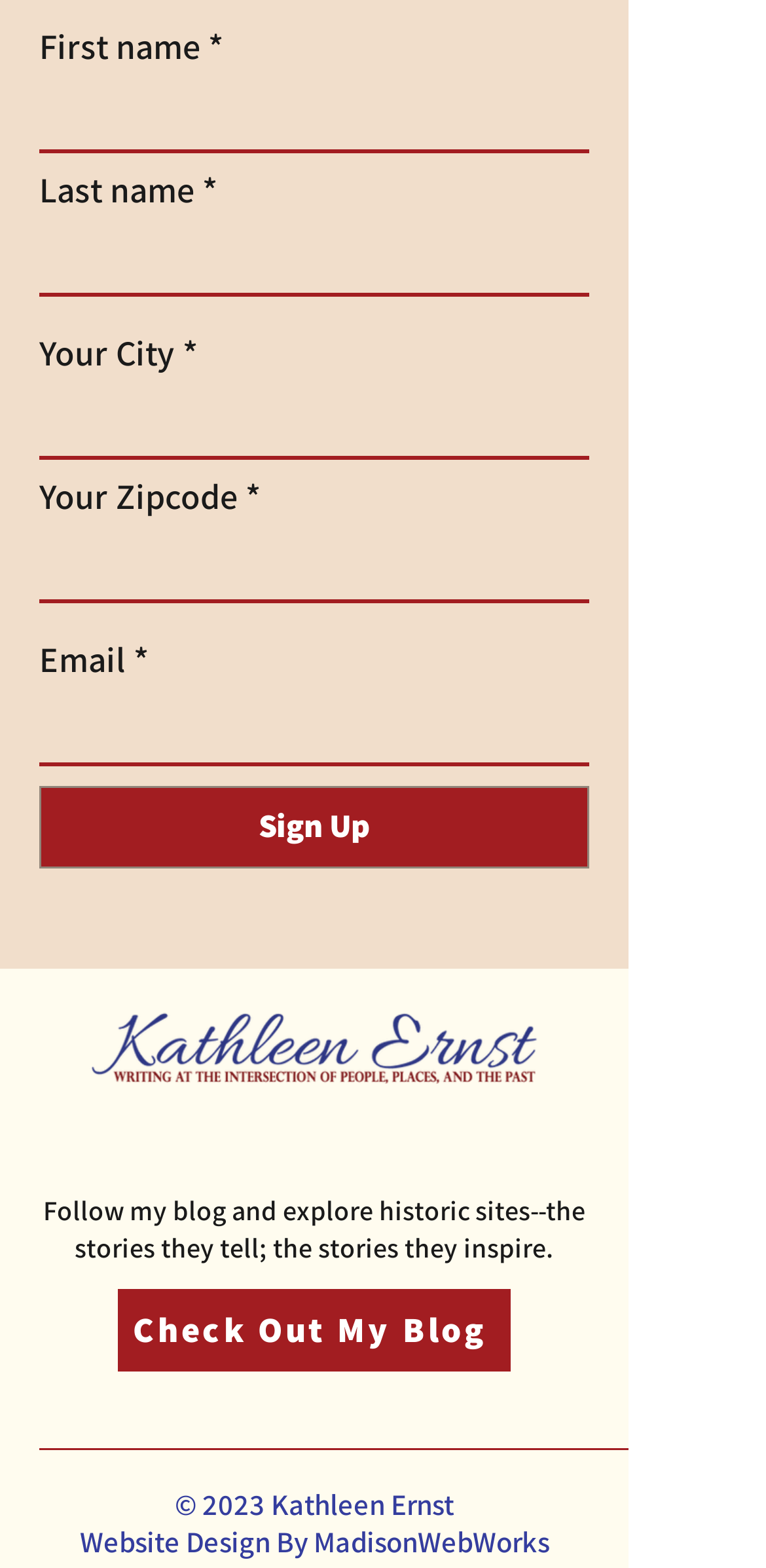Please find the bounding box coordinates of the element that needs to be clicked to perform the following instruction: "Click Sign Up". The bounding box coordinates should be four float numbers between 0 and 1, represented as [left, top, right, bottom].

[0.051, 0.501, 0.769, 0.554]